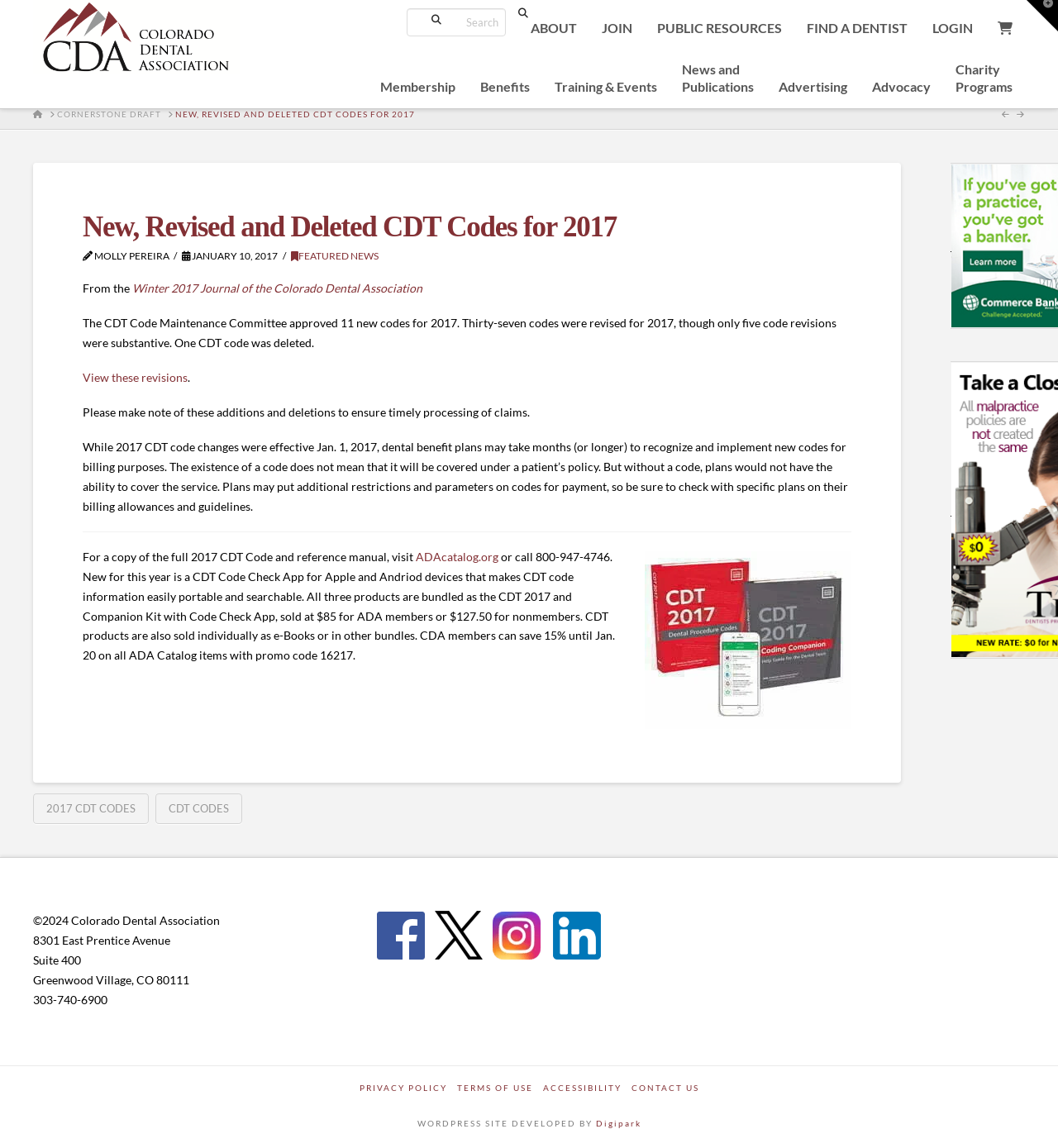Specify the bounding box coordinates of the region I need to click to perform the following instruction: "Go to ABOUT page". The coordinates must be four float numbers in the range of 0 to 1, i.e., [left, top, right, bottom].

[0.49, 0.006, 0.557, 0.043]